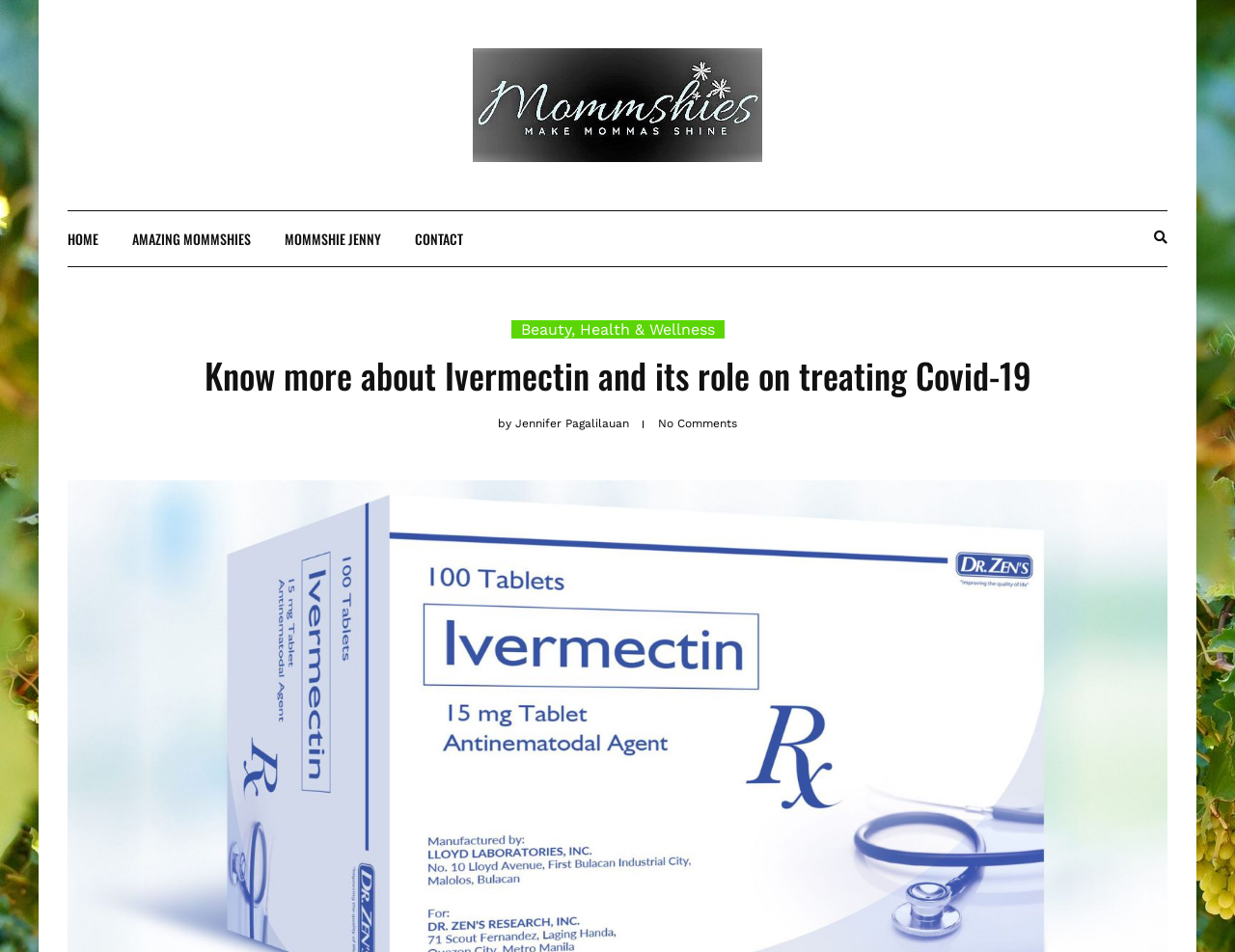Use a single word or phrase to answer the question: 
How many comments are there on the article?

No Comments